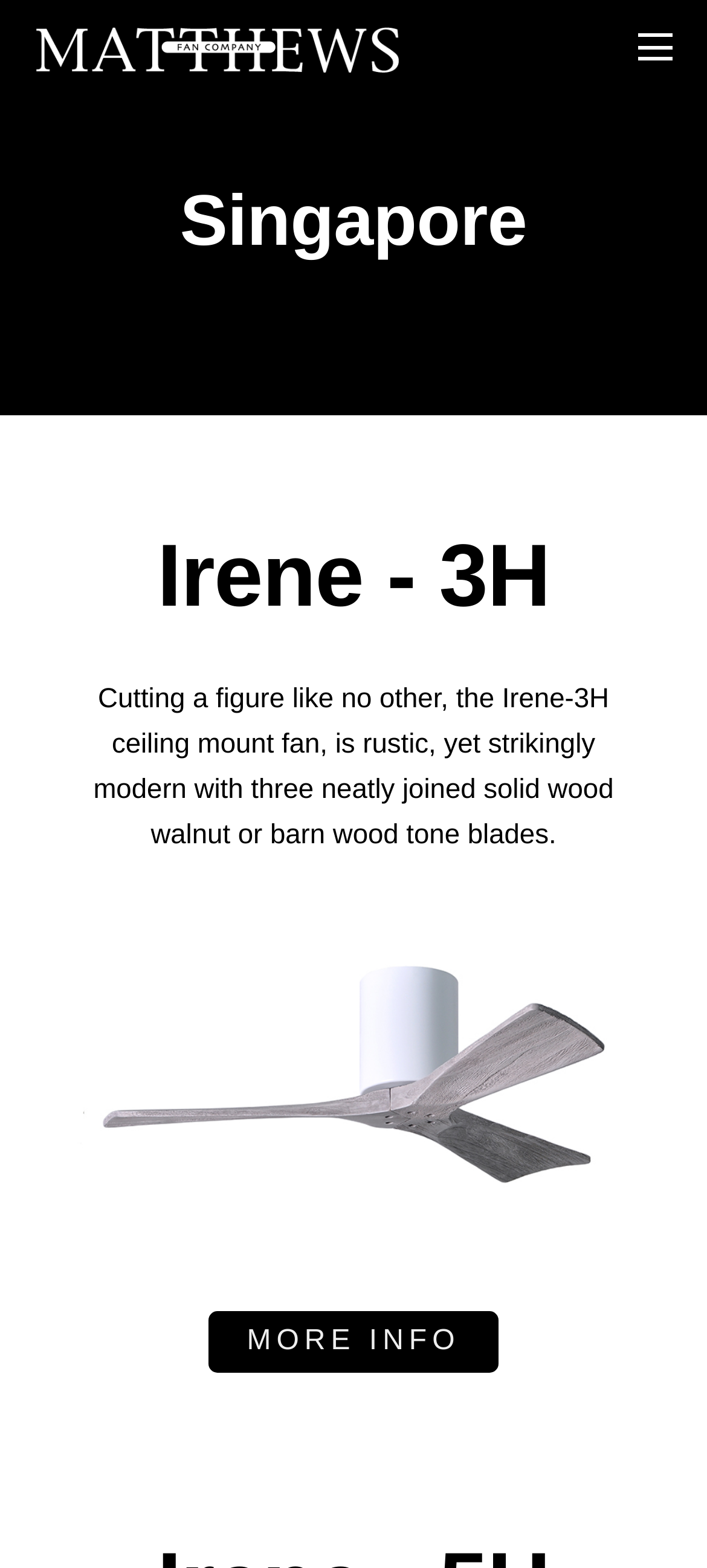Provide an in-depth caption for the contents of the webpage.

The webpage is about Singapore products, specifically featuring Matthews Fan. At the top right corner, there are two links with no text. On the top left, there is a link with the text "Matthews Fan" accompanied by an image with the same name. Below this, there is a heading that reads "Singapore" spanning across the top of the page. 

Underneath the "Singapore" heading, there is another heading that says "Irene - 3H". Below this, there is a block of text that describes the Irene-3H ceiling mount fan, highlighting its rustic yet modern design with three solid wood walnut or barn wood tone blades. 

To the right of the "Irene - 3H" heading, there is a link with the text "1" accompanied by a large image that takes up most of the right side of the page. At the bottom of the page, there is a link that says "MORE INFO".